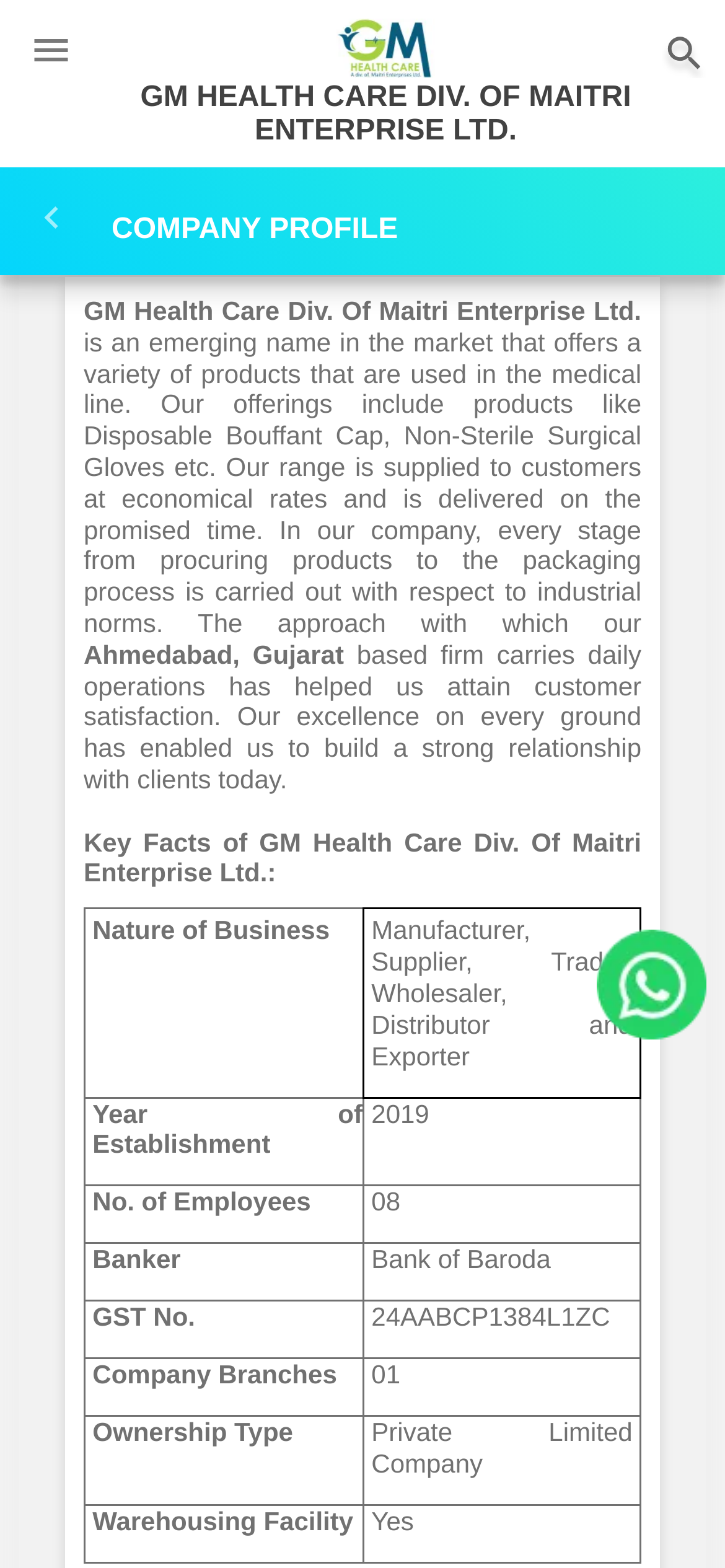For the element described, predict the bounding box coordinates as (top-left x, top-left y, bottom-right x, bottom-right y). All values should be between 0 and 1. Element description: parent_node: COMPANY PROFILE

[0.026, 0.125, 0.154, 0.153]